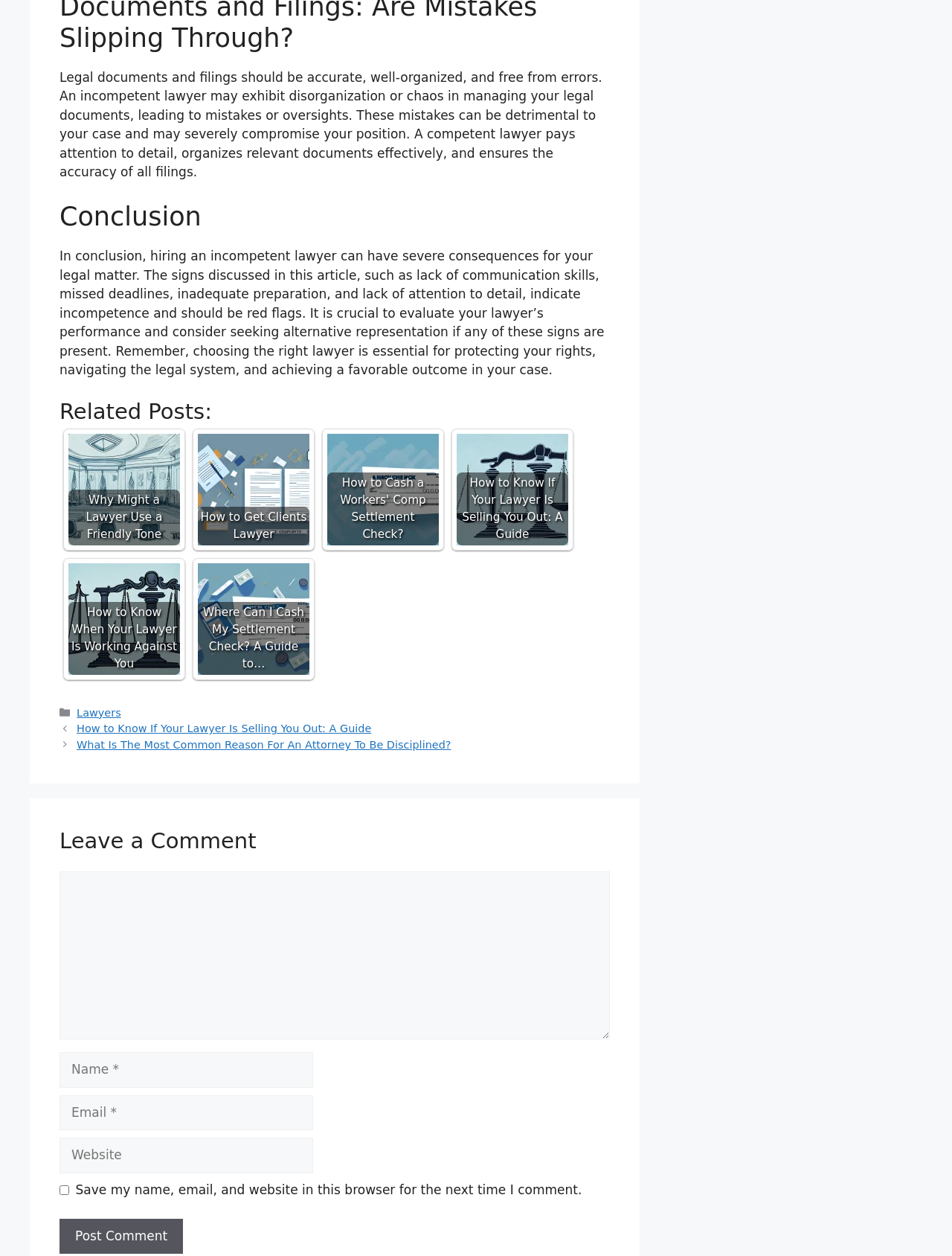How many fields are required to leave a comment?
Using the information from the image, provide a comprehensive answer to the question.

The number of required fields to leave a comment can be determined by counting the textbox elements with the 'required' attribute set to 'True'. There are three such elements, namely 'Comment', 'Name', and 'Email', indicating that three fields are required to leave a comment.